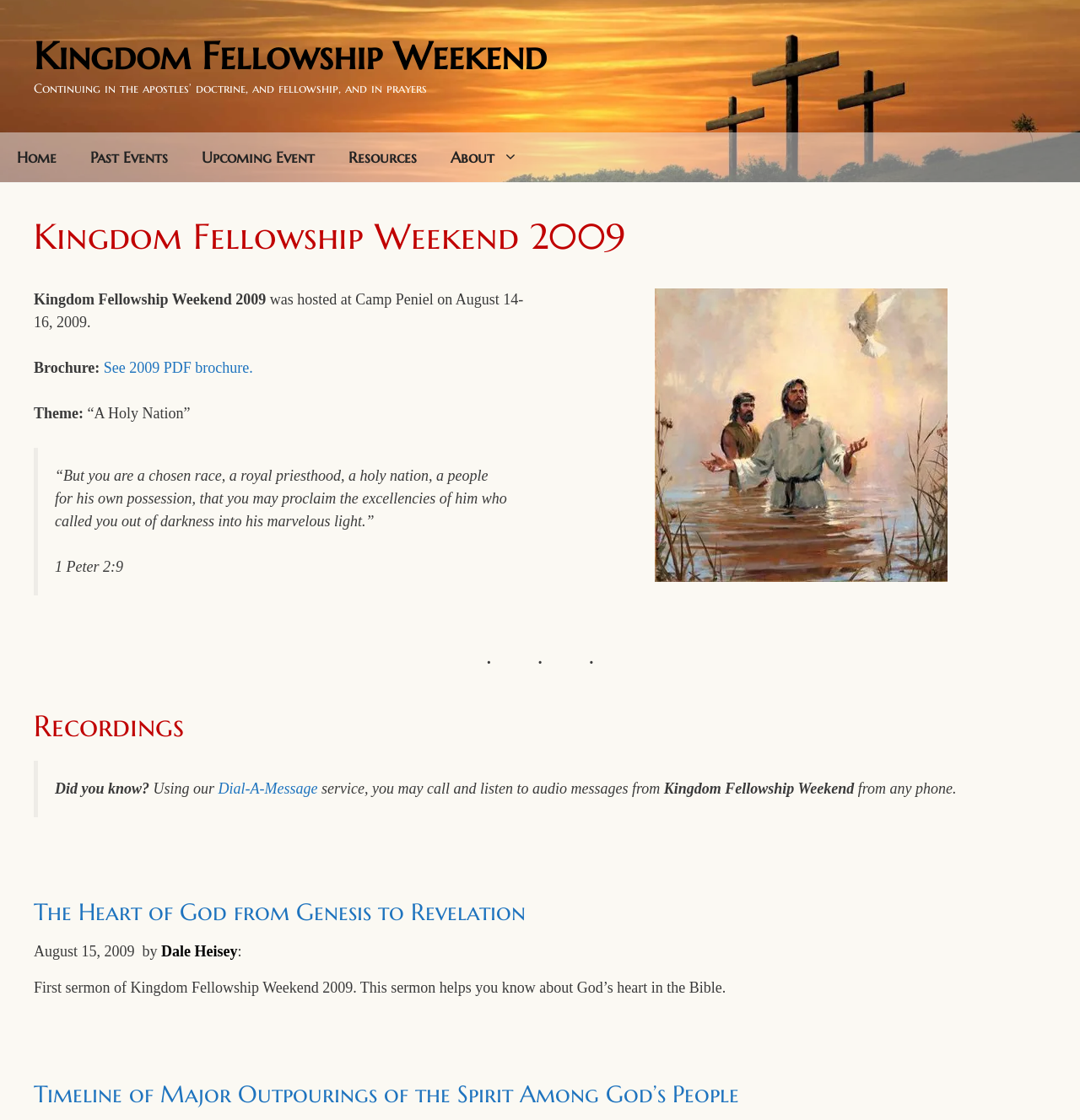Provide an in-depth caption for the contents of the webpage.

The webpage is about the Kingdom Fellowship Weekend 2009, which was hosted at Camp Peniel from August 14-16, 2009. At the top of the page, there is a banner with a link to the Kingdom Fellowship Weekend website. Below the banner, there is a navigation menu with links to Home, Past Events, Upcoming Events, Resources, and About.

The main content of the page is divided into several sections. The first section has a heading "Kingdom Fellowship Weekend 2009" and provides information about the event, including a brochure link and the theme "A Holy Nation". Below this section, there is a blockquote with a Bible verse from 1 Peter 2:9.

To the right of the blockquote, there is an image. Below the image, there is a separator line, followed by a heading "Recordings". The recordings section has a blockquote with information about using the Dial-A-Message service to listen to audio messages from the Kingdom Fellowship Weekend.

Below the recordings section, there are three sections with headings "The Heart of God from Genesis to Revelation", "August 15, 2009", and "Timeline of Major Outpourings of the Spirit Among God’s People". Each of these sections has a link to a sermon or a resource related to the Kingdom Fellowship Weekend 2009.

Overall, the webpage provides information about the Kingdom Fellowship Weekend 2009, including the event details, theme, and resources such as sermons and brochures.